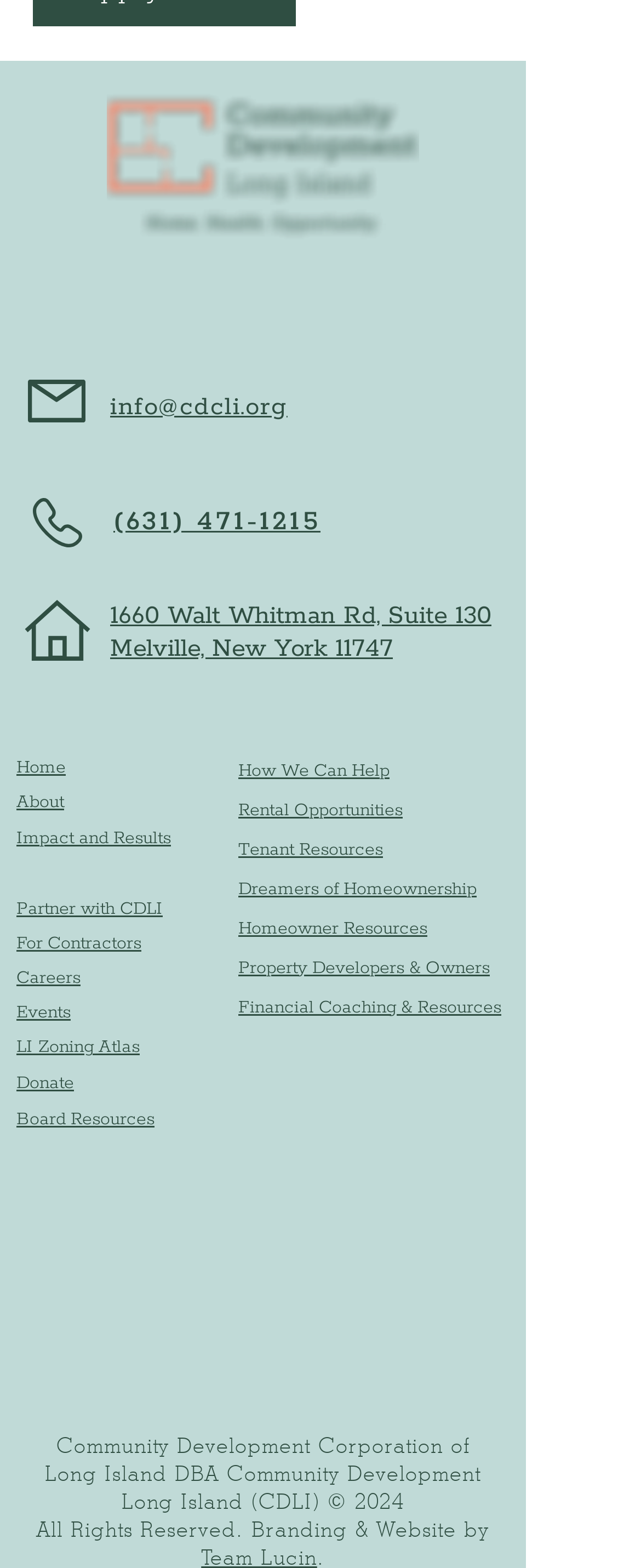What is the logo at the top left corner?
Using the image as a reference, give an elaborate response to the question.

The logo at the top left corner is identified as 'CDLI Logo' based on the image element with bounding box coordinates [0.167, 0.049, 0.654, 0.161] and OCR text 'CDLI Logo'.